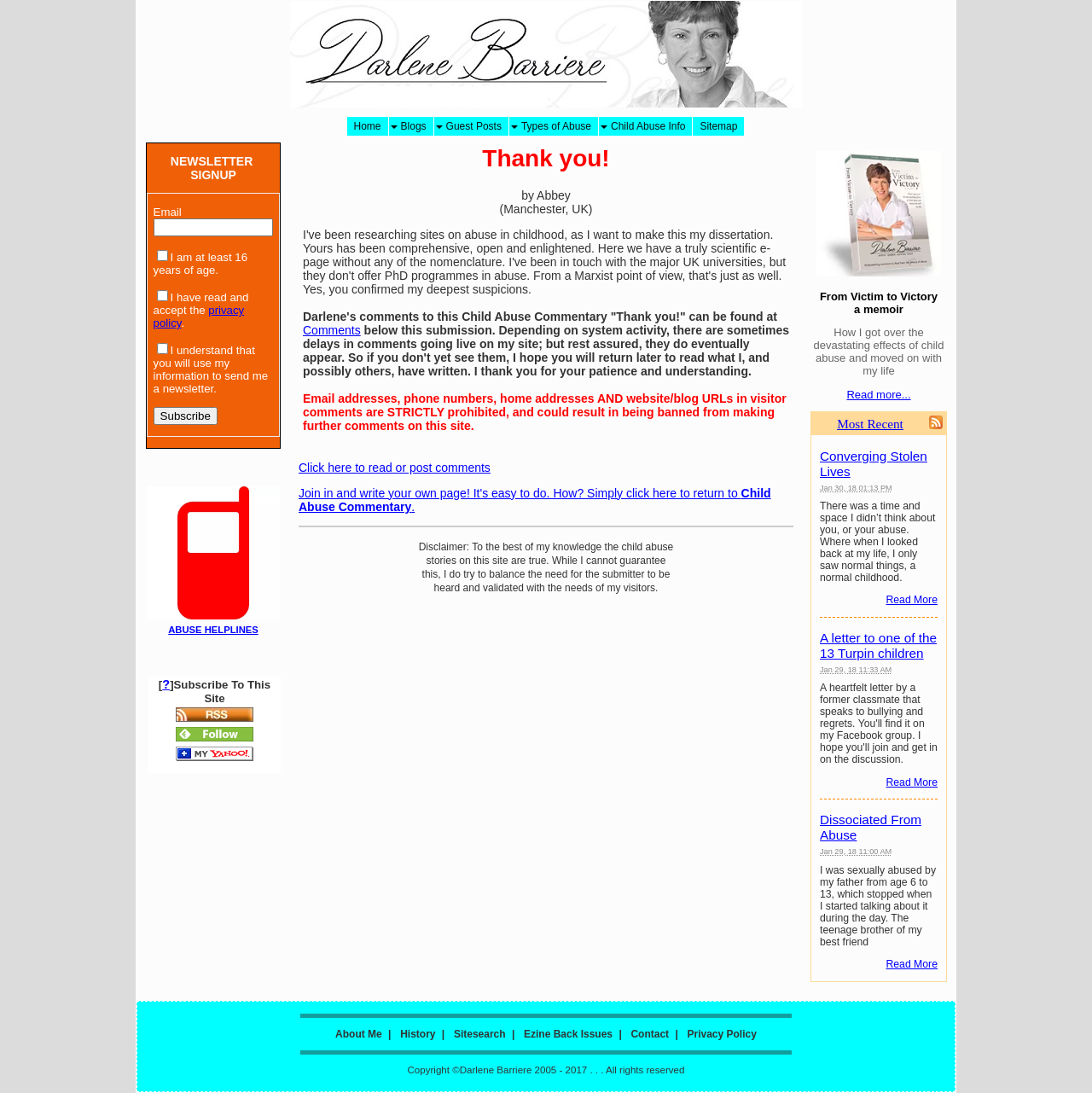Provide a thorough description of the webpage you see.

This webpage appears to be a personal blog or website focused on child abuse and recovery. At the top of the page, there is a navigation menu with links to "Home", "Blogs", "Guest Posts", "Types of Abuse", and "Child Abuse Info". Below this menu, there is a heading that reads "Thank you!" followed by a brief message from the author, Abbey, who is from Manchester, UK.

To the left of the main content area, there is a sidebar with a newsletter signup form, a section for "Abuse Helplines", and links to subscribe to the site's RSS feed or follow it on Feedly. There is also a section promoting an e-book titled "Victim To Victory", which is a memoir about overcoming child abuse.

The main content area features a series of blog posts, each with a heading, a brief summary, and a "Read More" link. The posts are titled "Converging Stolen Lives", "A letter to one of the 13 Turpin children", and "Dissociated From Abuse", among others. Each post has a date and time stamp, and some have images or icons associated with them.

At the bottom of the page, there is a horizontal separator line, followed by a footer section with links to "About Me", "History", "Sitesearch", "Ezine Back Issues", and "Contact".